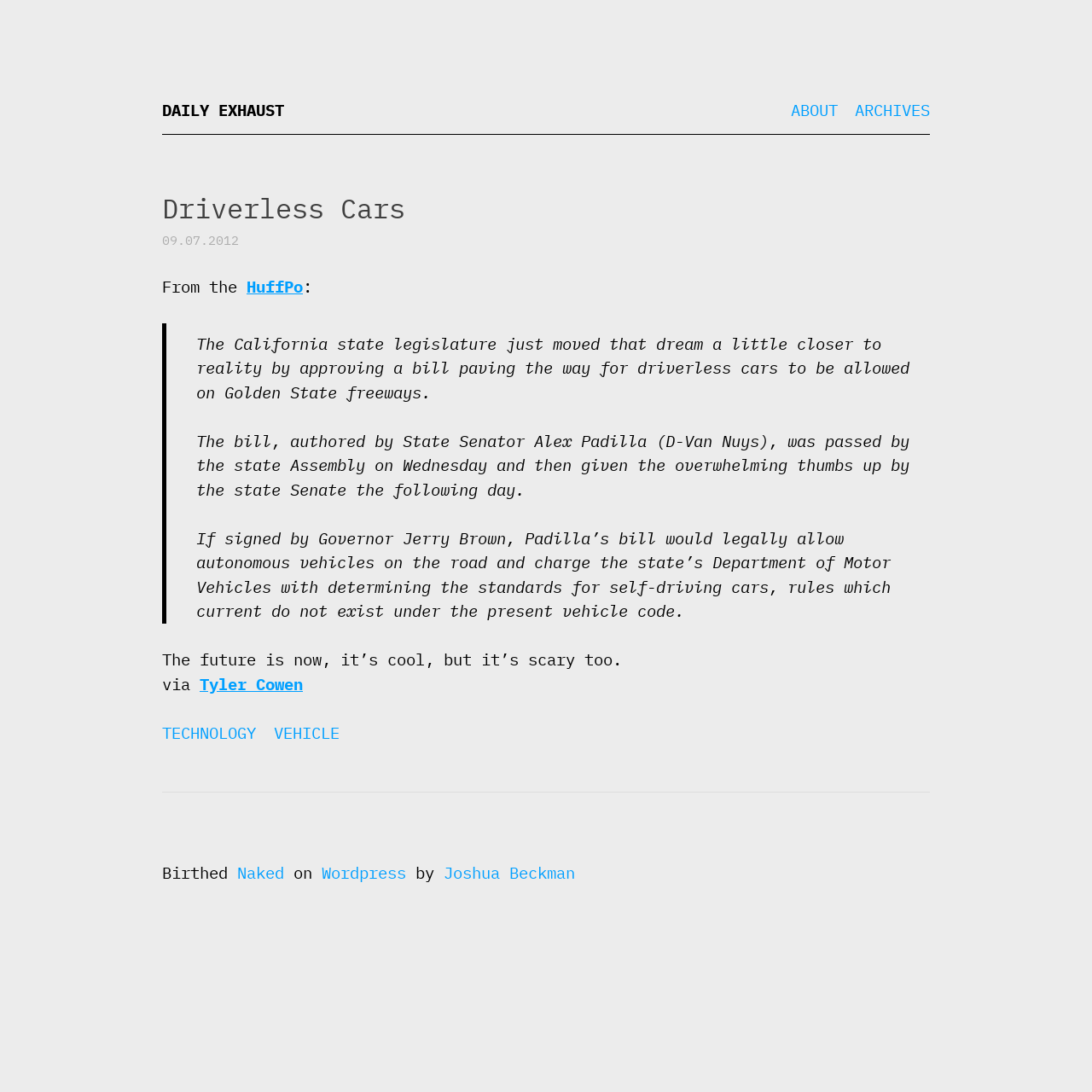Generate a thorough caption detailing the webpage content.

The webpage is titled "Daily Exhaust - Driverless Cars" and has a prominent heading "DAILY EXHAUST" at the top left corner. Below the heading, there are three links: "DAILY EXHAUST", "ABOUT", and "ARCHIVES", which are aligned horizontally and span across the top of the page.

The main content of the page is an article about driverless cars, which takes up most of the page's real estate. The article has a heading "Driverless Cars" and is dated "09.07.2012". The article's content is divided into paragraphs, with the first paragraph citing a source from "HuffPo". The article discusses the approval of a bill in California that paves the way for driverless cars to be allowed on freeways.

The article also features a blockquote that contains three paragraphs of text, which discuss the details of the bill and its implications. Below the blockquote, there is a quote that reads "The future is now, it’s cool, but it’s scary too." The quote is followed by a link to the source, "Tyler Cowen", and two more links to categories "TECHNOLOGY" and "VEHICLE".

At the bottom of the page, there is a footer section that contains information about the website, including the text "Birthed on Wordpress by Joshua Beckman", which suggests that the website was created using the Wordpress platform.